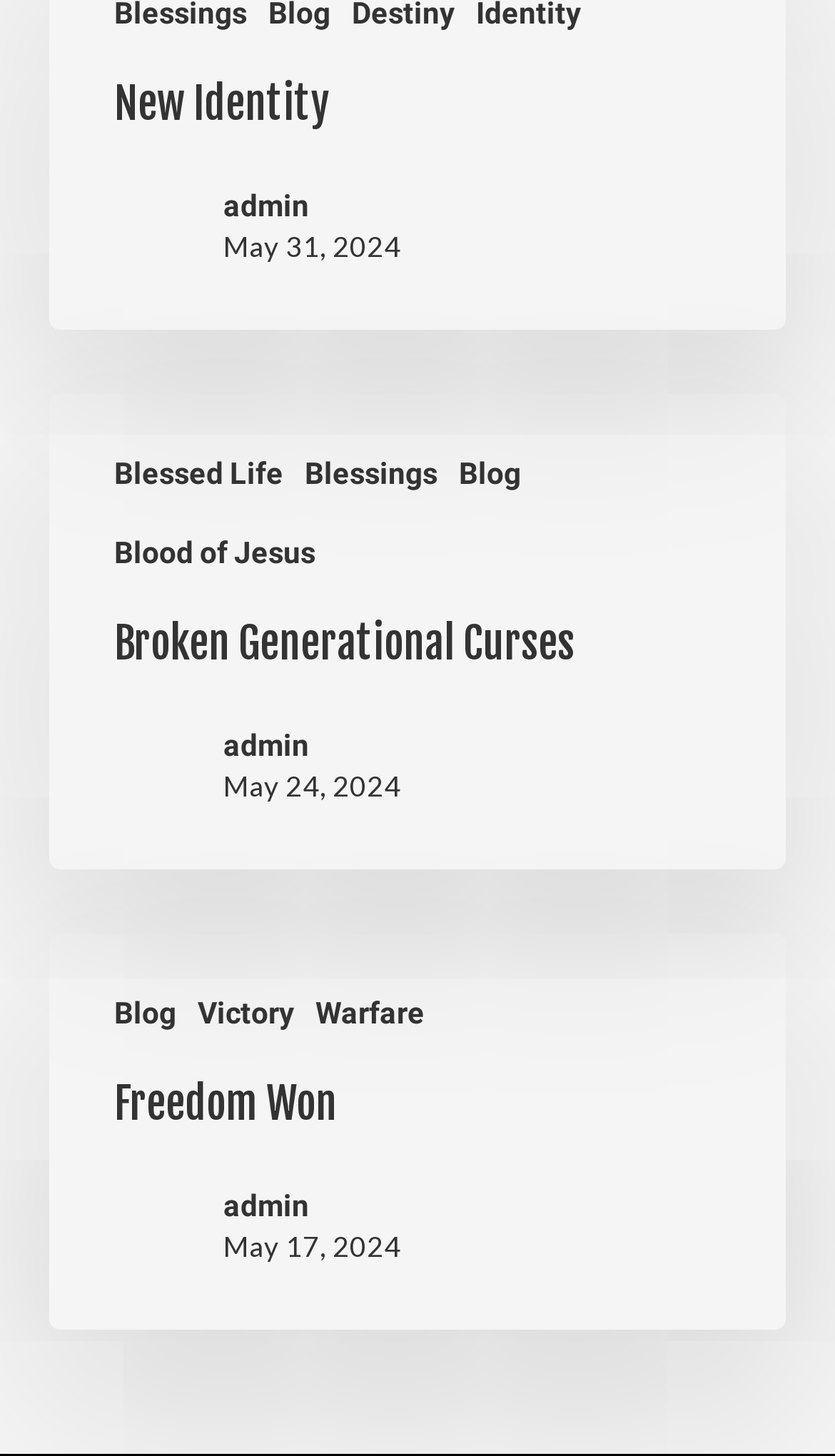What is the date of the 'Broken Generational Curses' article? Based on the image, give a response in one word or a short phrase.

May 24, 2024